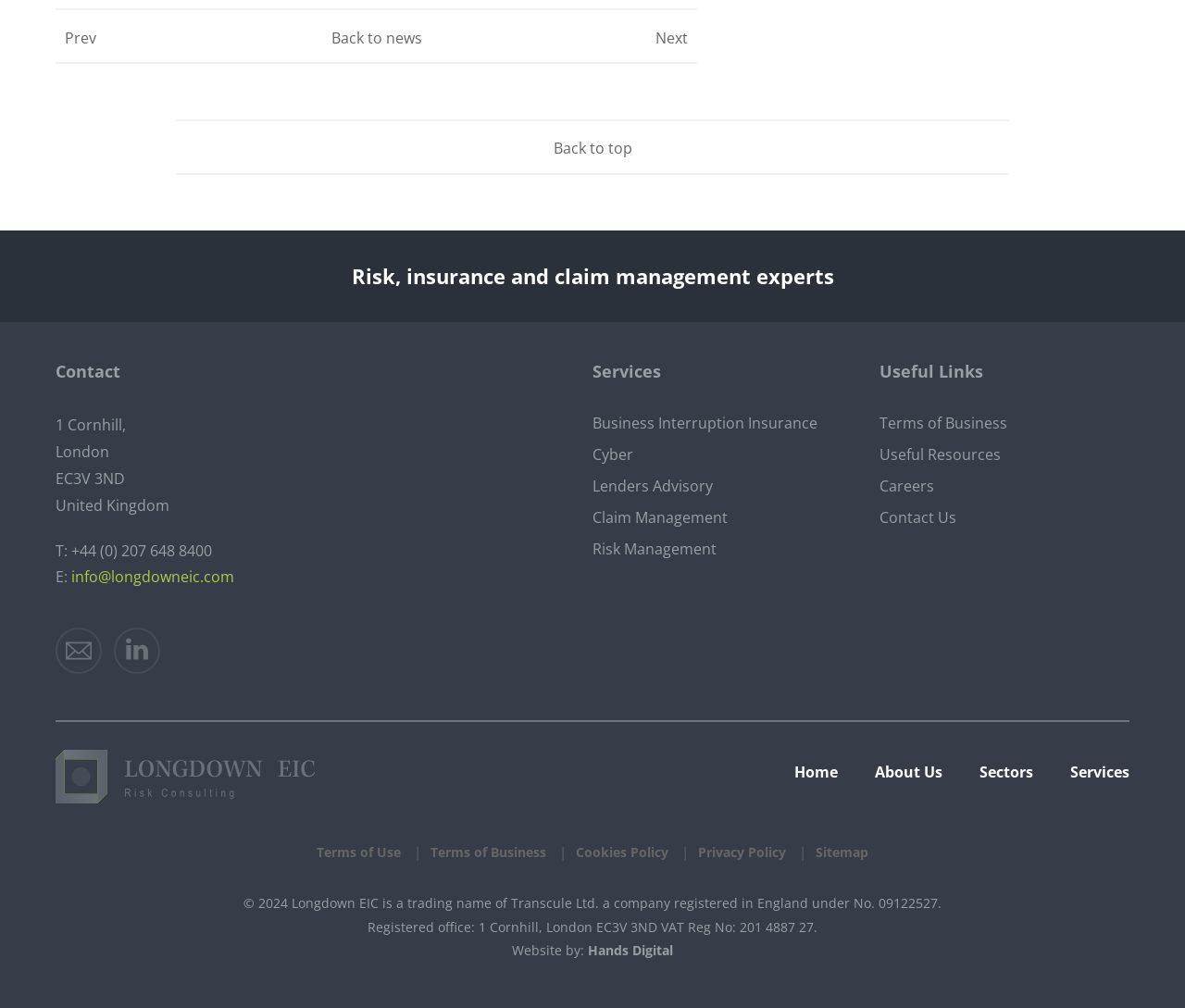Select the bounding box coordinates of the element I need to click to carry out the following instruction: "Call the office".

[0.06, 0.536, 0.179, 0.556]